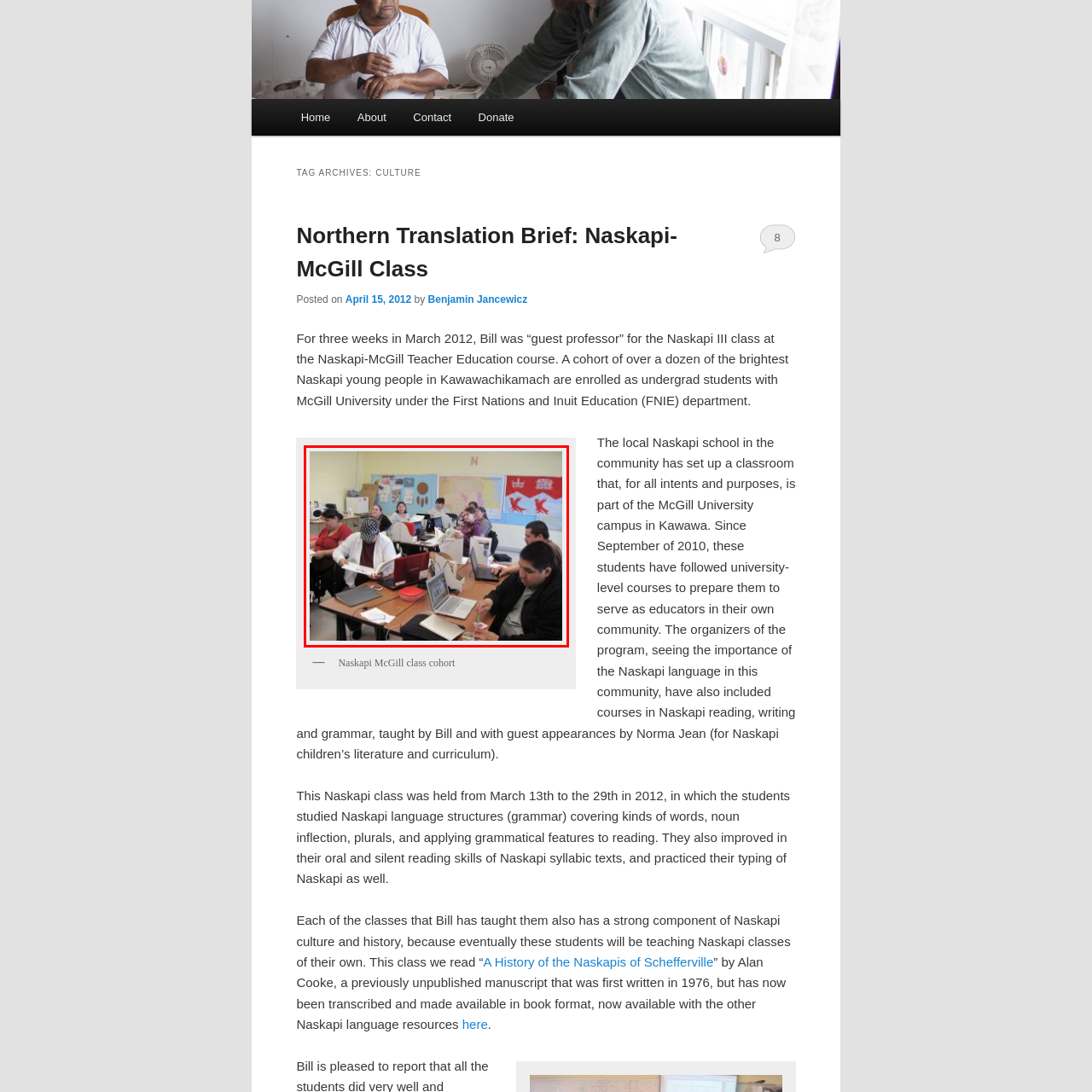What type of resources are used in the classroom?
Inspect the image area outlined by the red bounding box and deliver a detailed response to the question, based on the elements you observe.

The caption states that the environment suggests an interactive educational experience, enhanced by a mix of digital and traditional learning resources, which implies that the students are using both laptops and printed materials to learn.